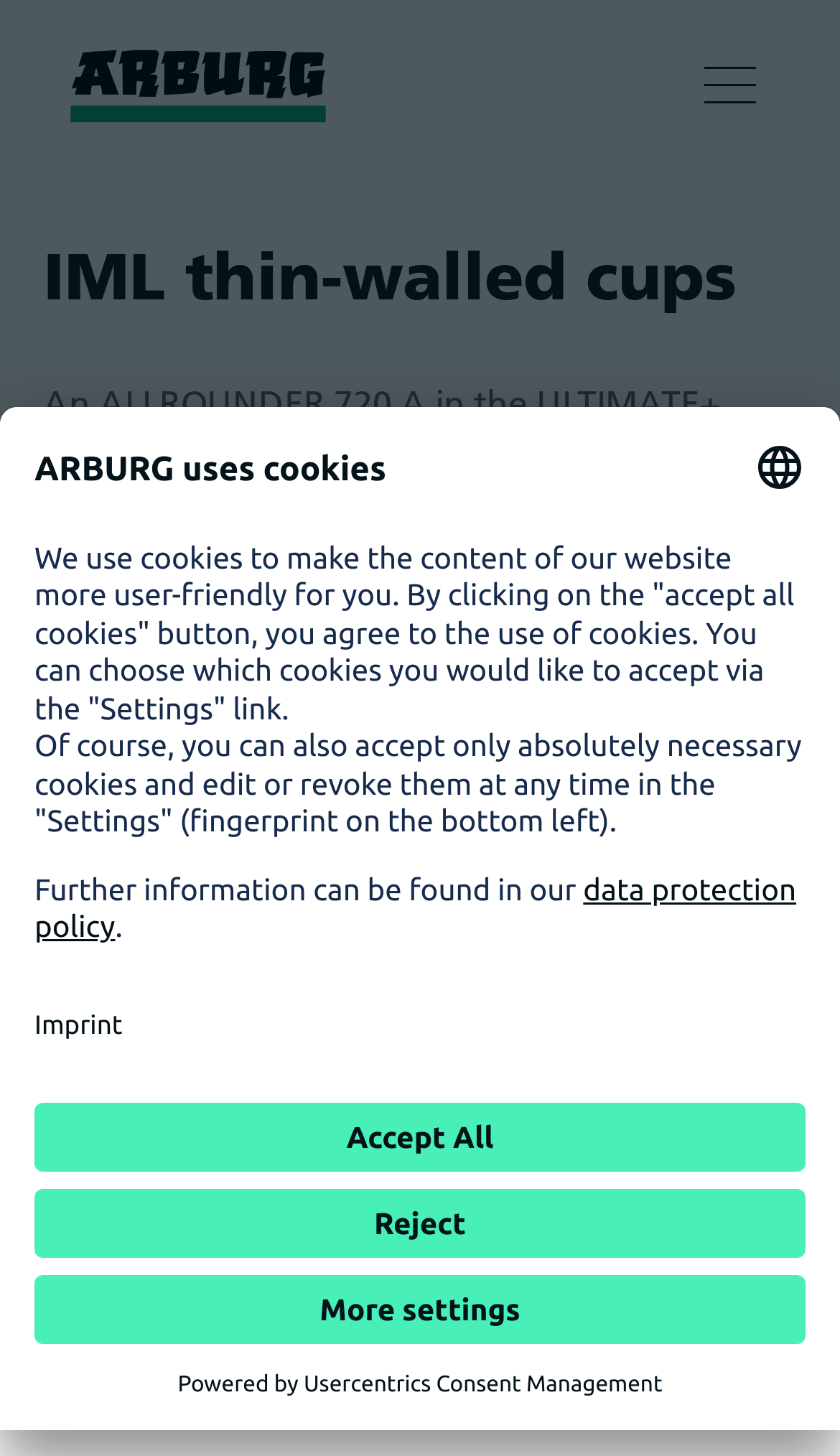Find the bounding box coordinates for the element that must be clicked to complete the instruction: "Go to the startpage". The coordinates should be four float numbers between 0 and 1, indicated as [left, top, right, bottom].

[0.082, 0.034, 0.39, 0.084]